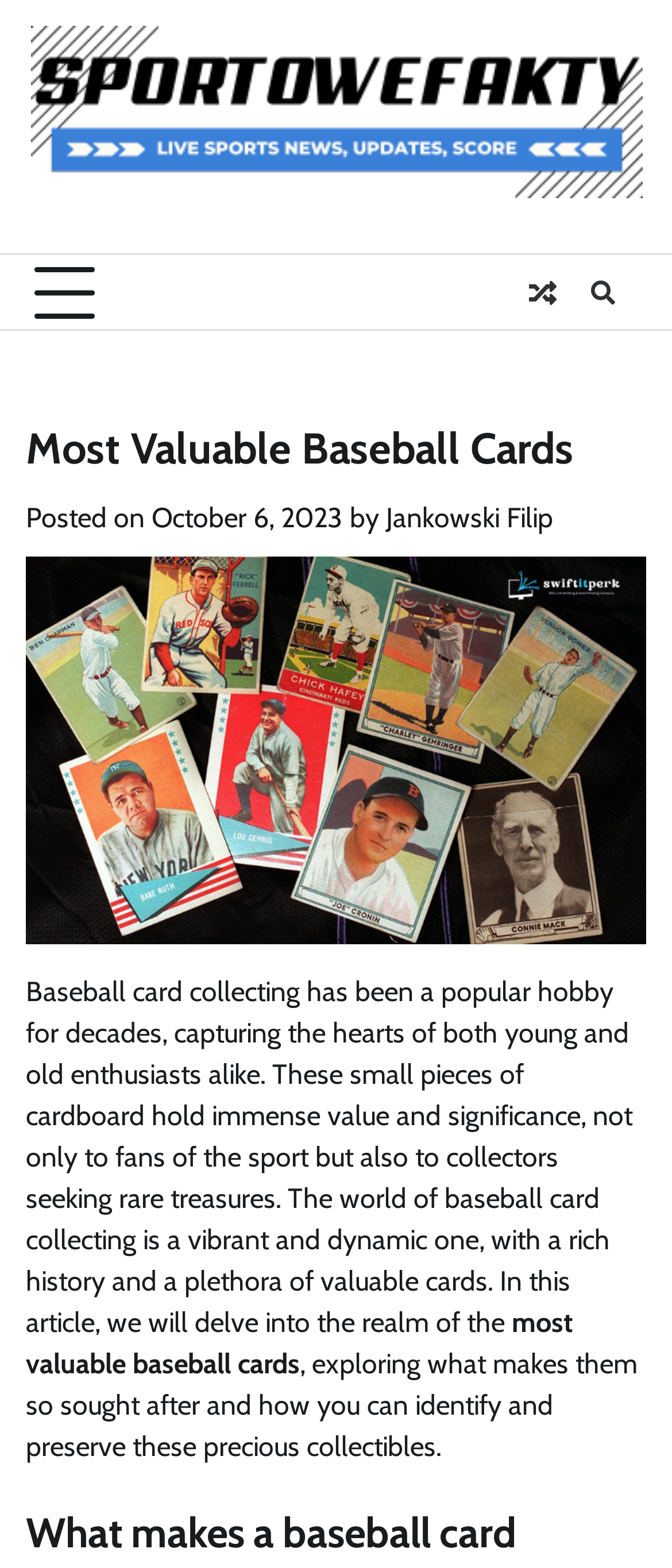Answer the question with a single word or phrase: 
What is the topic of the article?

Baseball card collecting